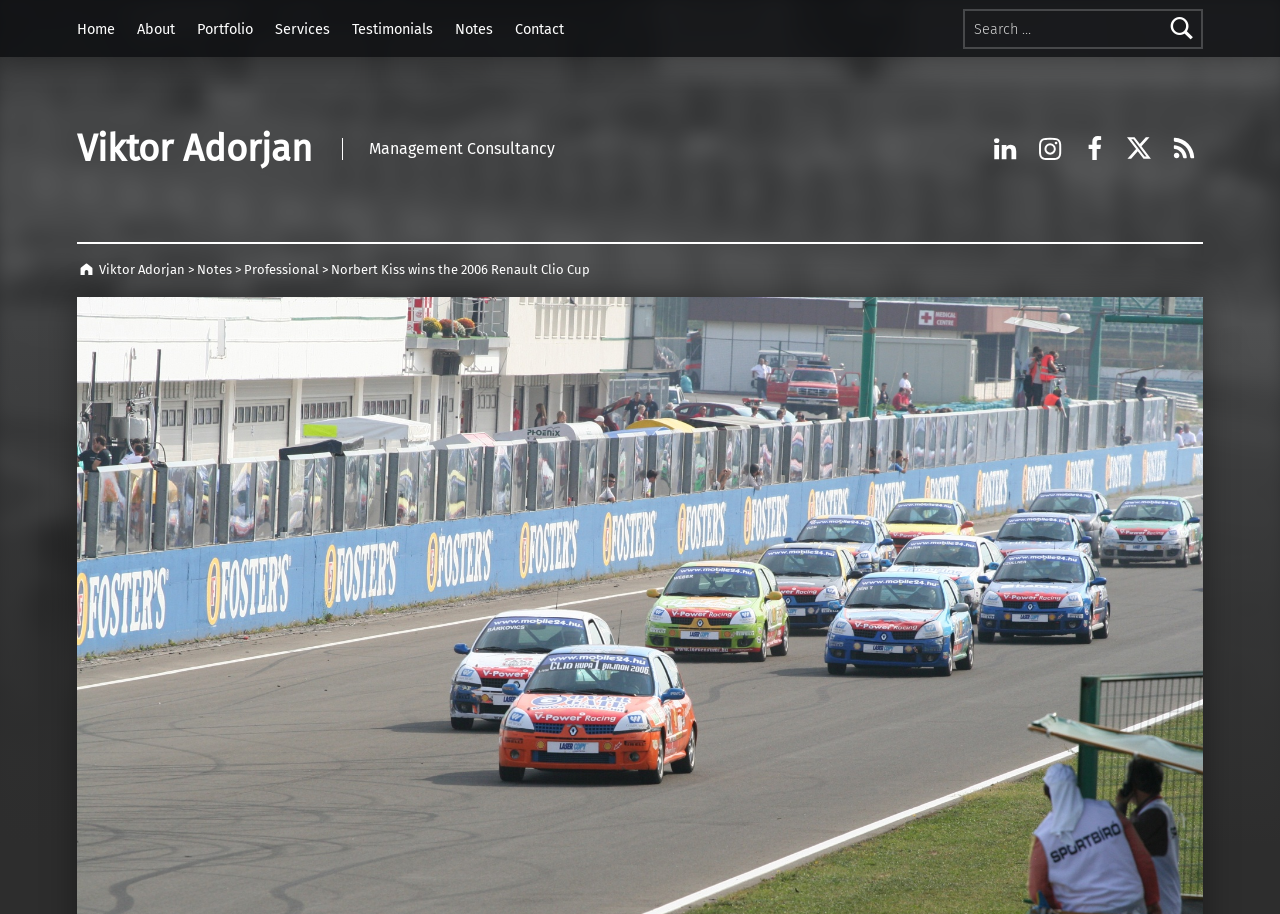Can you give a detailed response to the following question using the information from the image? How many social media links are there?

I counted the number of link elements under the 'Social Menu' navigation element with the bounding box coordinates [0.738, 0.139, 0.94, 0.187], and found 5 links: Linkedin, Instagram, Facebook, Twitter, and RSS.